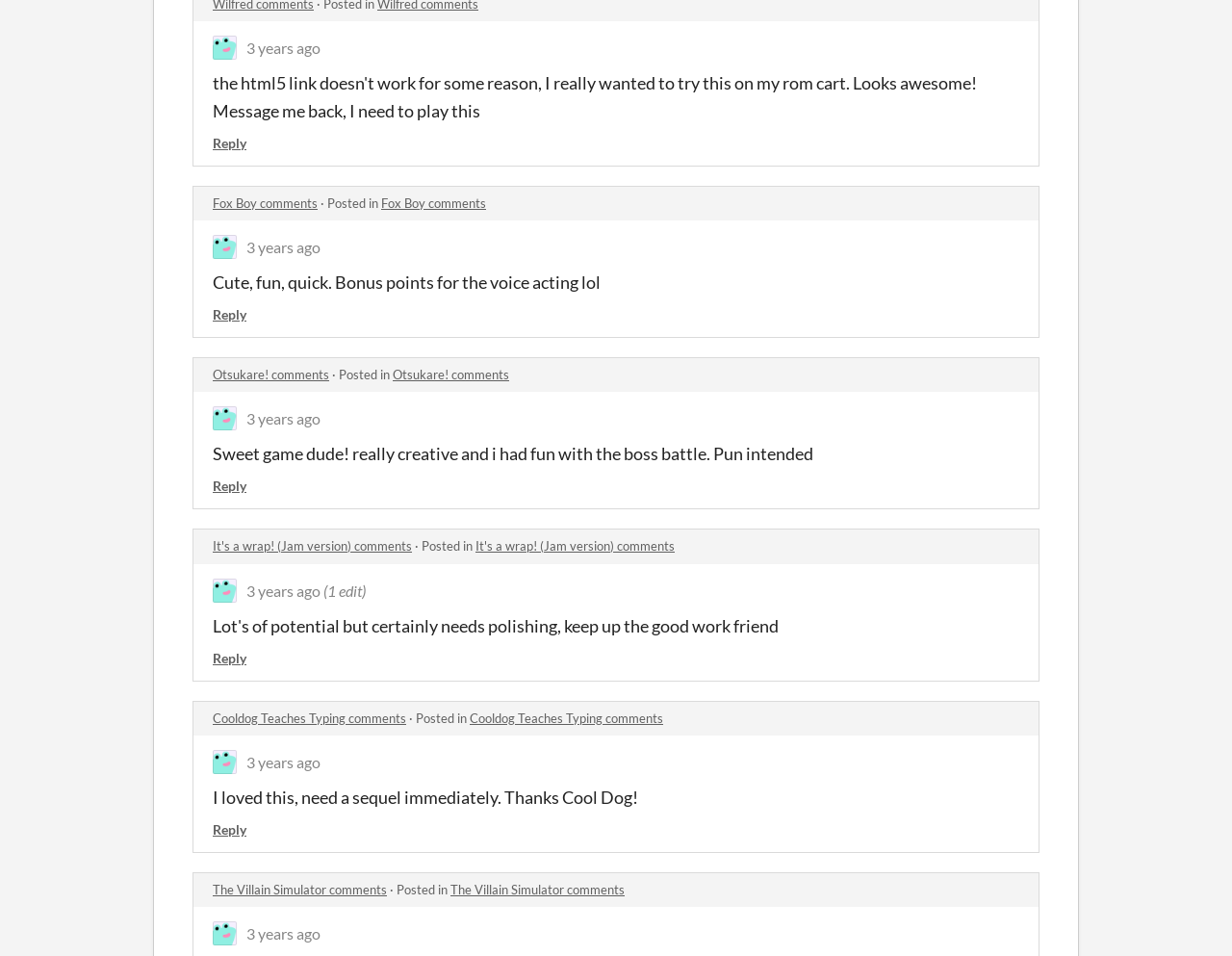Locate the bounding box for the described UI element: "Otsukare! comments". Ensure the coordinates are four float numbers between 0 and 1, formatted as [left, top, right, bottom].

[0.319, 0.384, 0.413, 0.4]